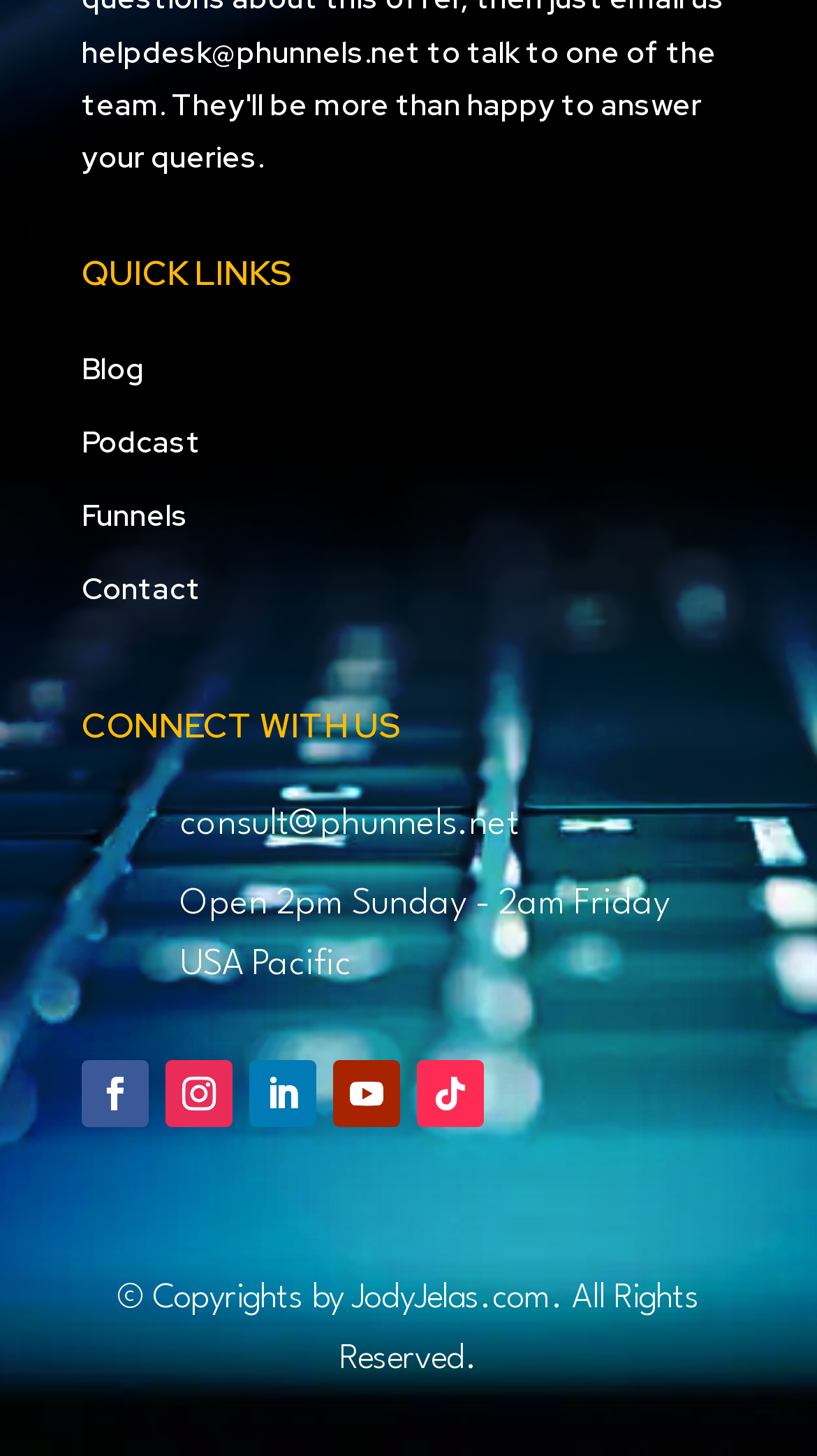What is the email address to contact?
Please provide a single word or phrase as your answer based on the image.

consult@phunnels.net